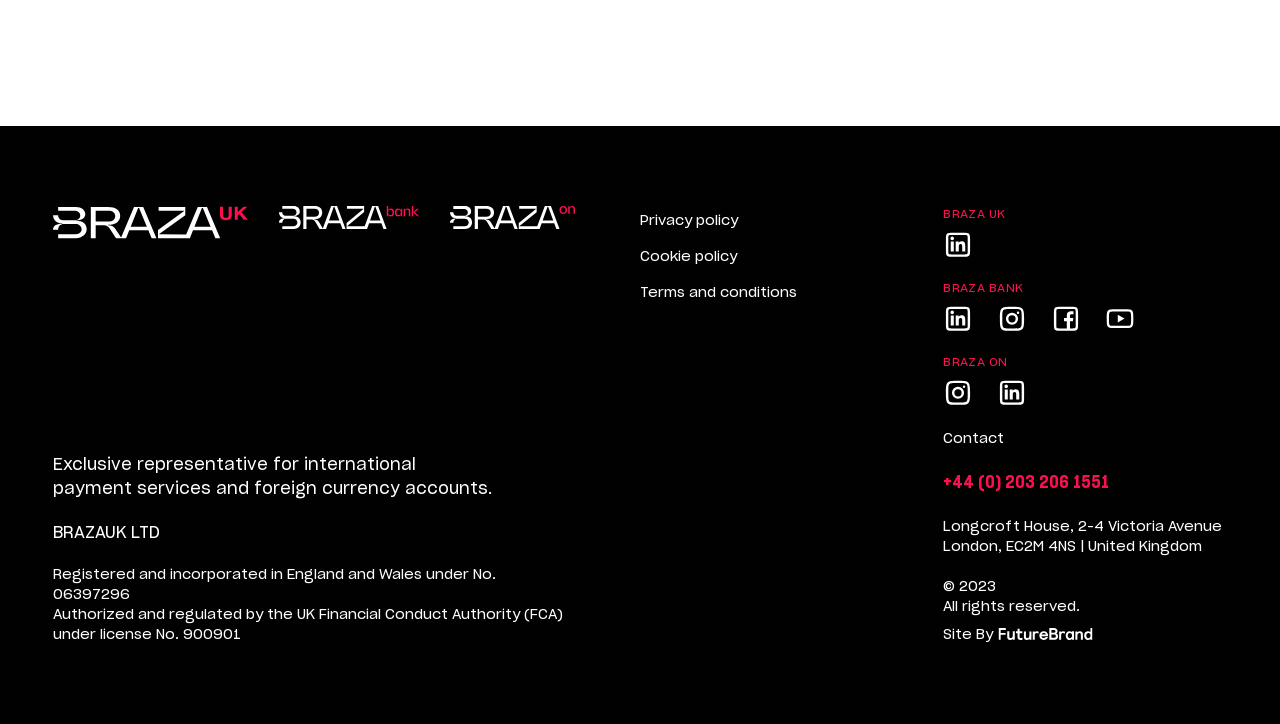Please determine the bounding box coordinates of the element to click on in order to accomplish the following task: "Search for something in the search box". Ensure the coordinates are four float numbers ranging from 0 to 1, i.e., [left, top, right, bottom].

None